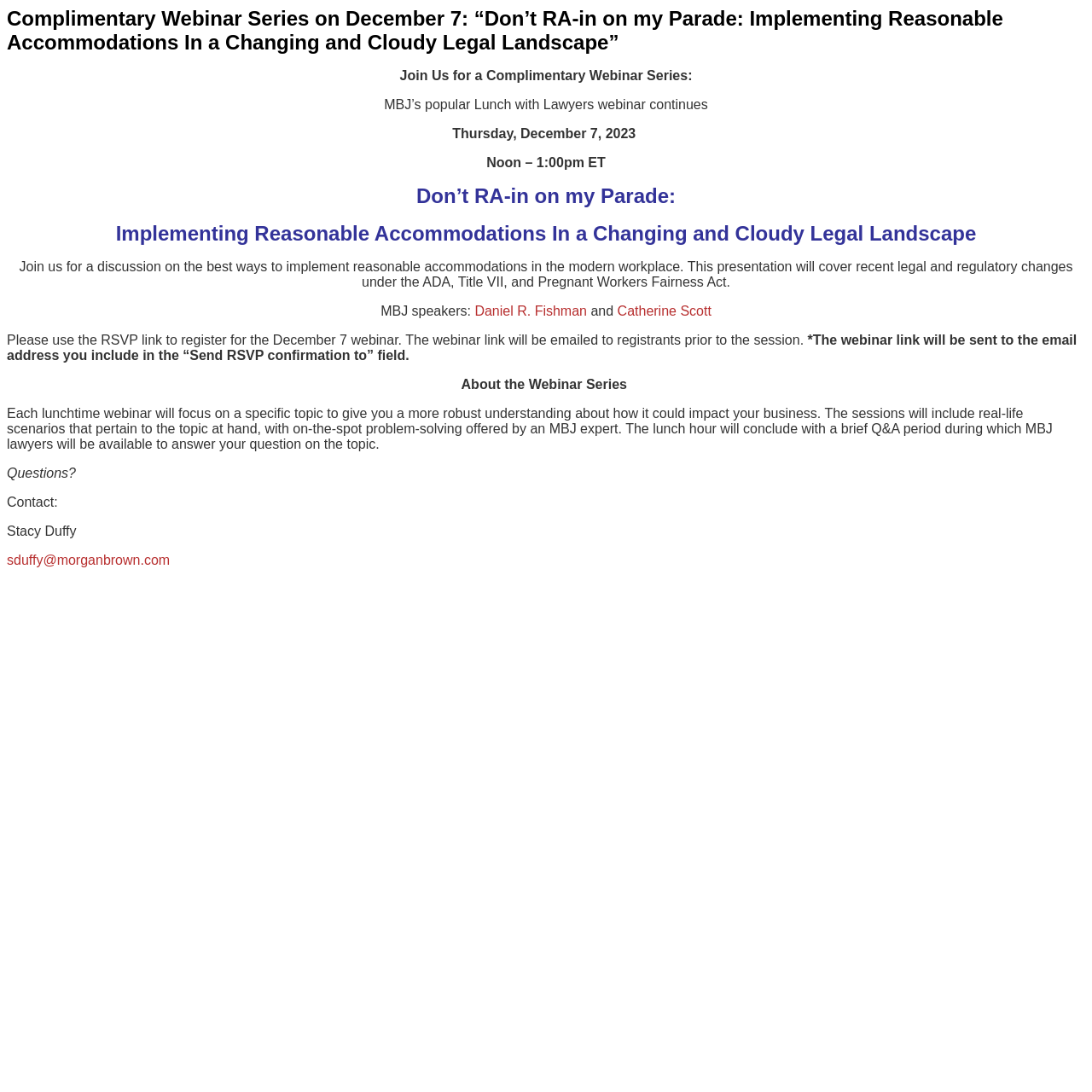From the details in the image, provide a thorough response to the question: What is the duration of the webinar?

I determined the duration of the webinar by reading the text 'Noon – 1:00pm ET' which suggests that the webinar will last for 1 hour.